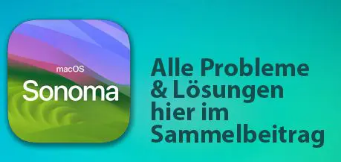What is the purpose of the associated article?
Please give a detailed and elaborate answer to the question based on the image.

The purpose of the associated article can be inferred from the text adjacent to the icon, which reads 'All problems & solutions here in the collection article.' This suggests that the article provides comprehensive information about troubleshooting and solutions related to macOS Sonoma, making it a valuable resource for users seeking assistance with this operating system.